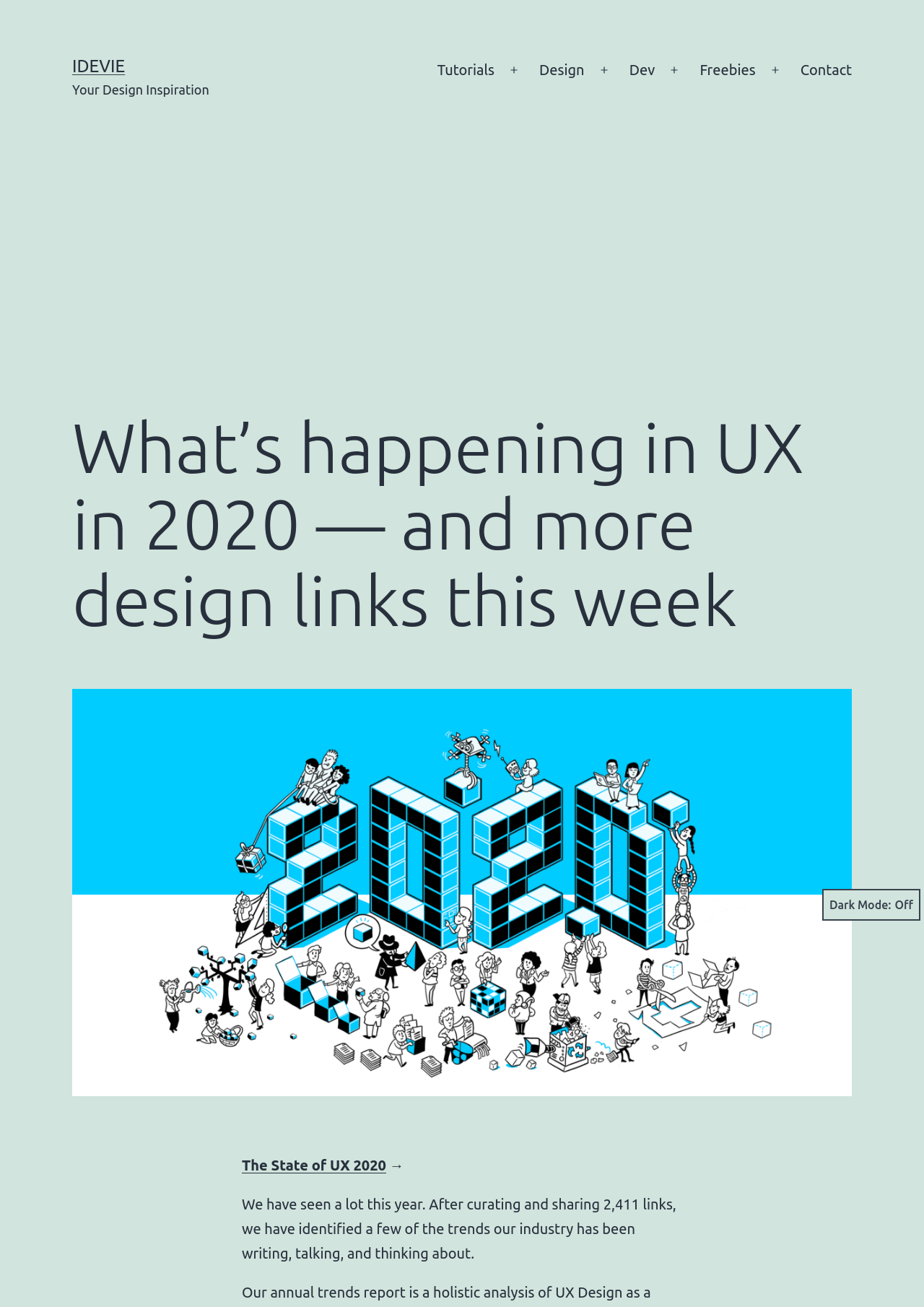Please extract the webpage's main title and generate its text content.

What’s happening in UX in 2020 — and more design links this week